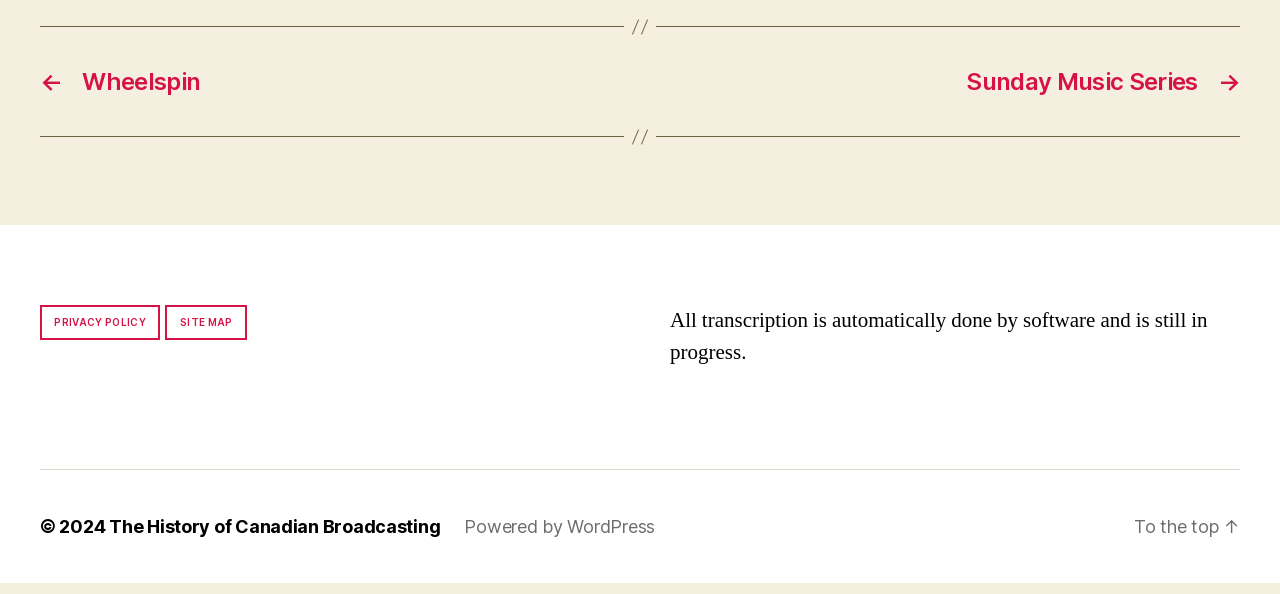What is the purpose of the transcription on this website?
Using the information from the image, give a concise answer in one word or a short phrase.

Automatically done by software